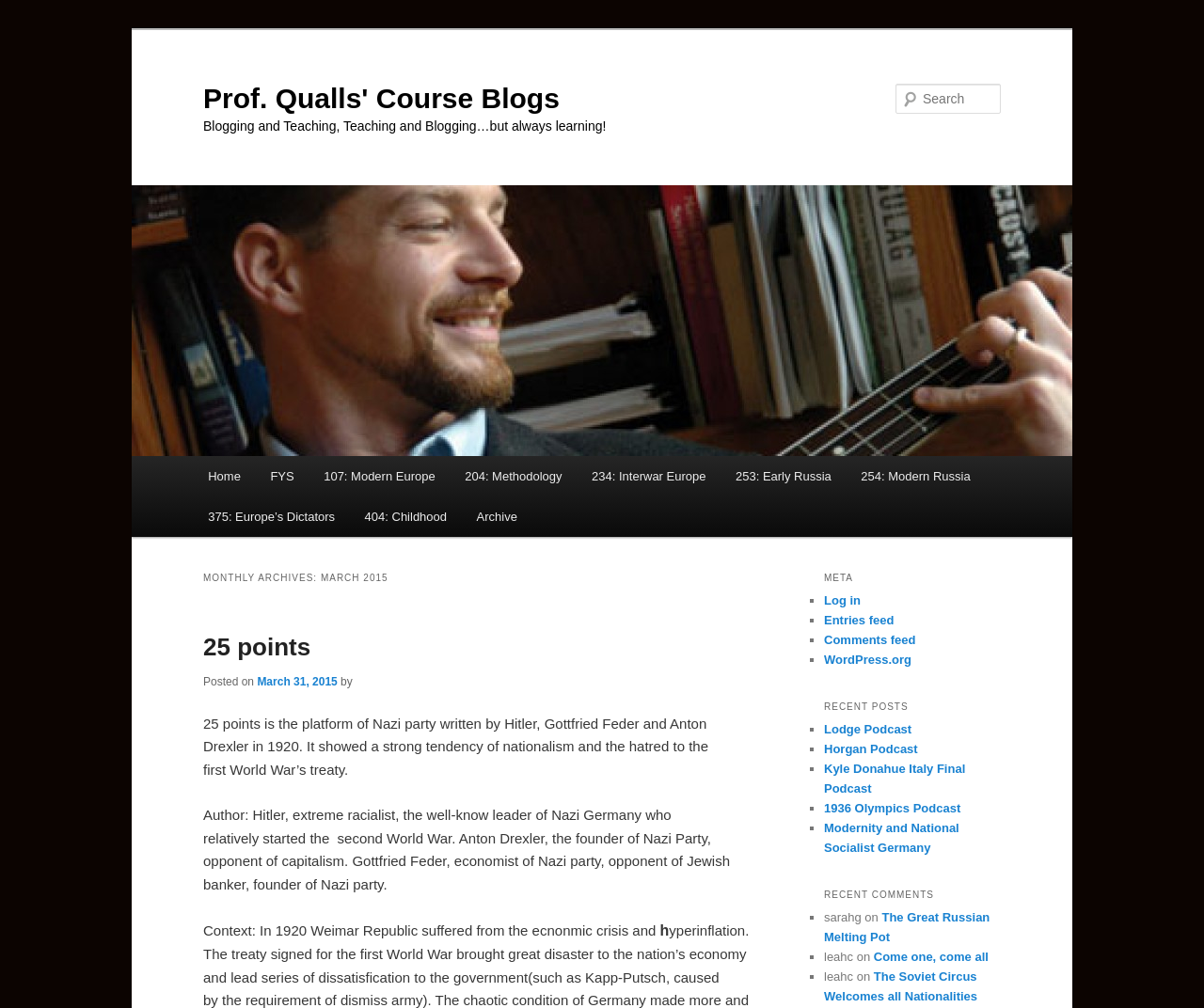Given the element description, predict the bounding box coordinates in the format (top-left x, top-left y, bottom-right x, bottom-right y), using floating point numbers between 0 and 1: parent_node: Prof. Qualls' Course Blogs

[0.109, 0.184, 0.891, 0.452]